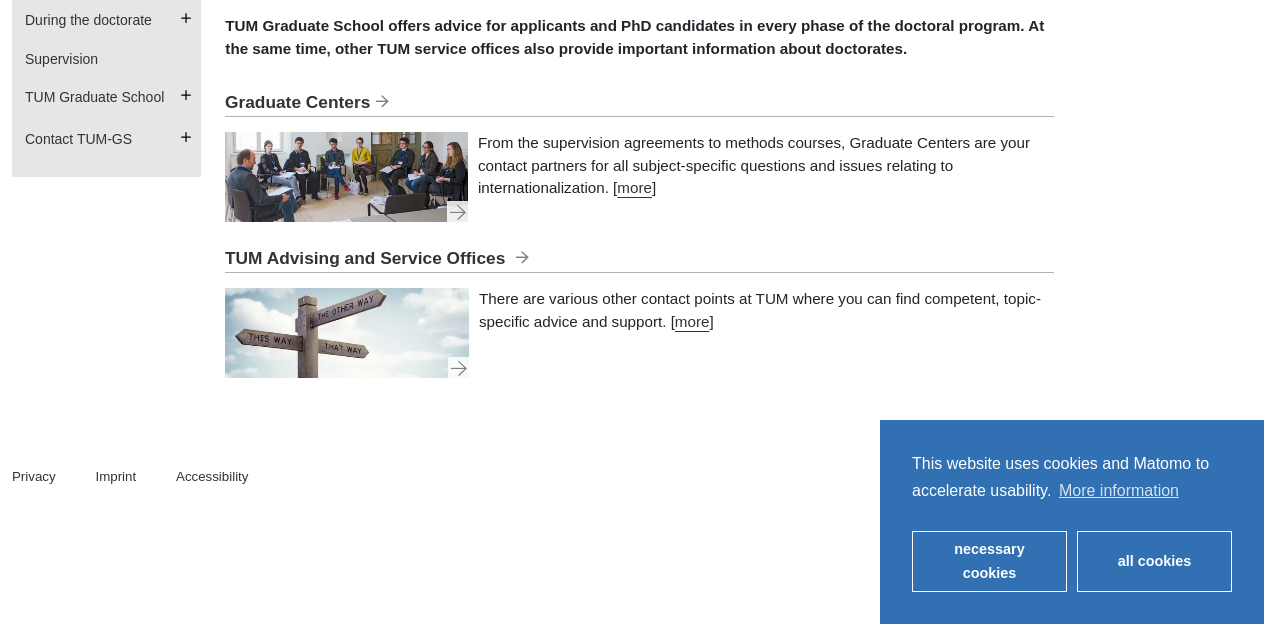Please specify the bounding box coordinates in the format (top-left x, top-left y, bottom-right x, bottom-right y), with all values as floating point numbers between 0 and 1. Identify the bounding box of the UI element described by: Contact TUM-GS

[0.009, 0.191, 0.157, 0.246]